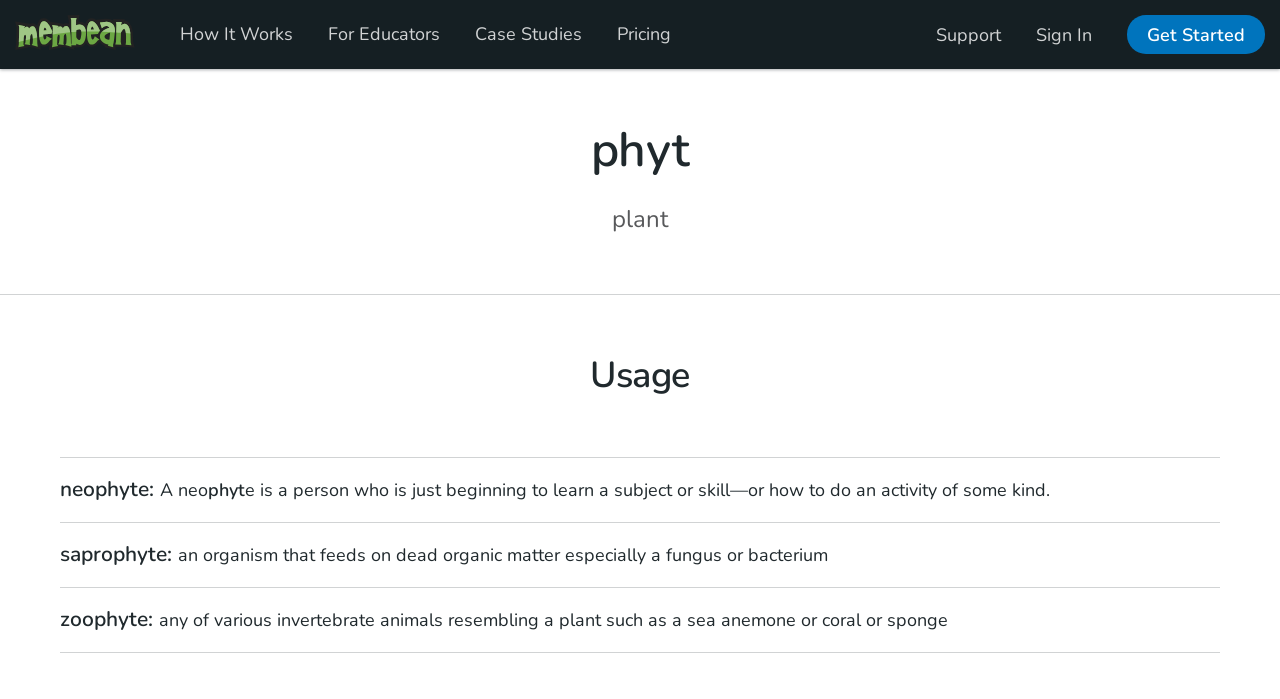Answer the question with a brief word or phrase:
What is the position of the 'Get Started' button?

right side